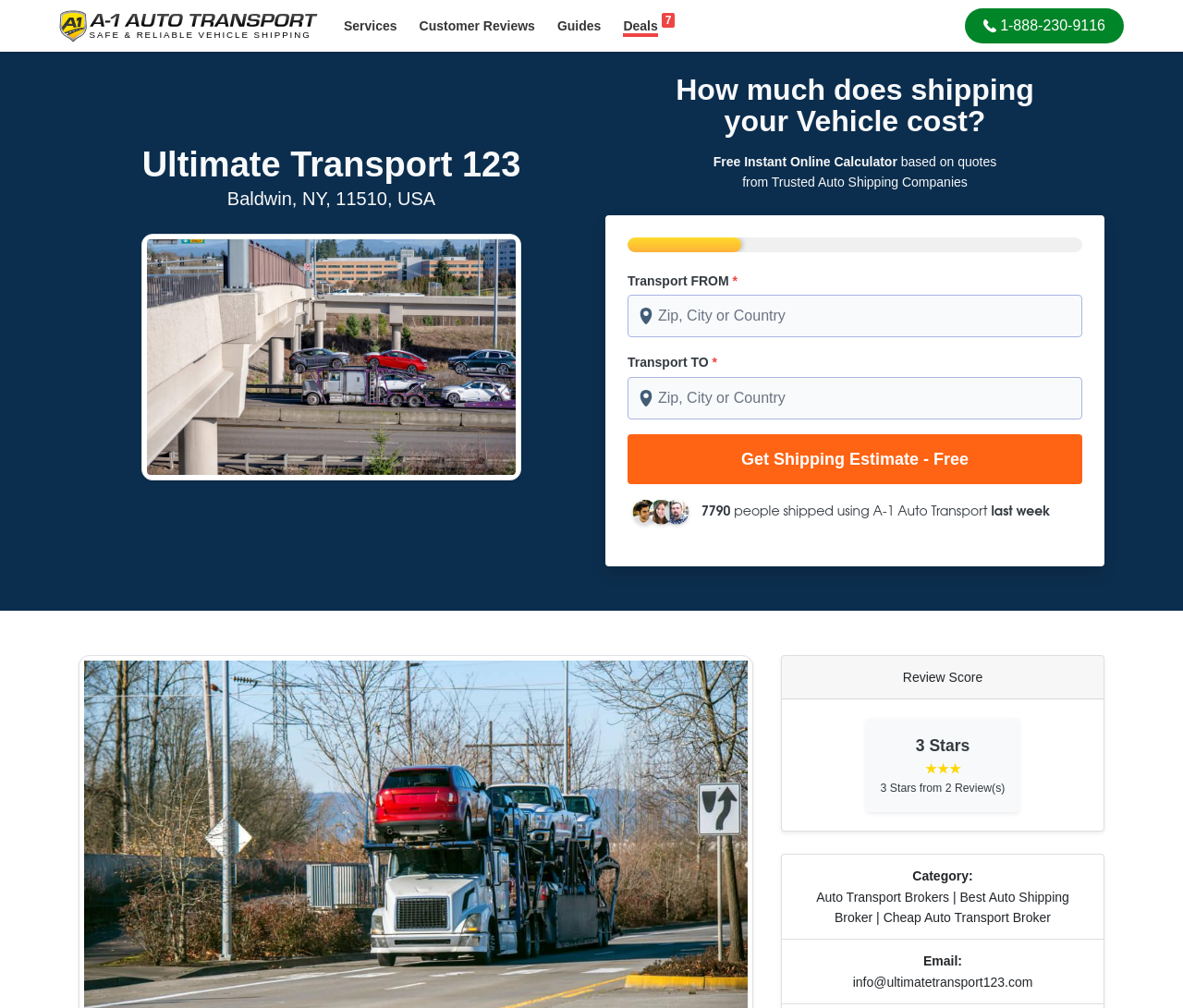Locate the bounding box coordinates of the clickable area needed to fulfill the instruction: "Click on 'A-1 Auto Transport, Inc.' link".

[0.05, 0.009, 0.269, 0.042]